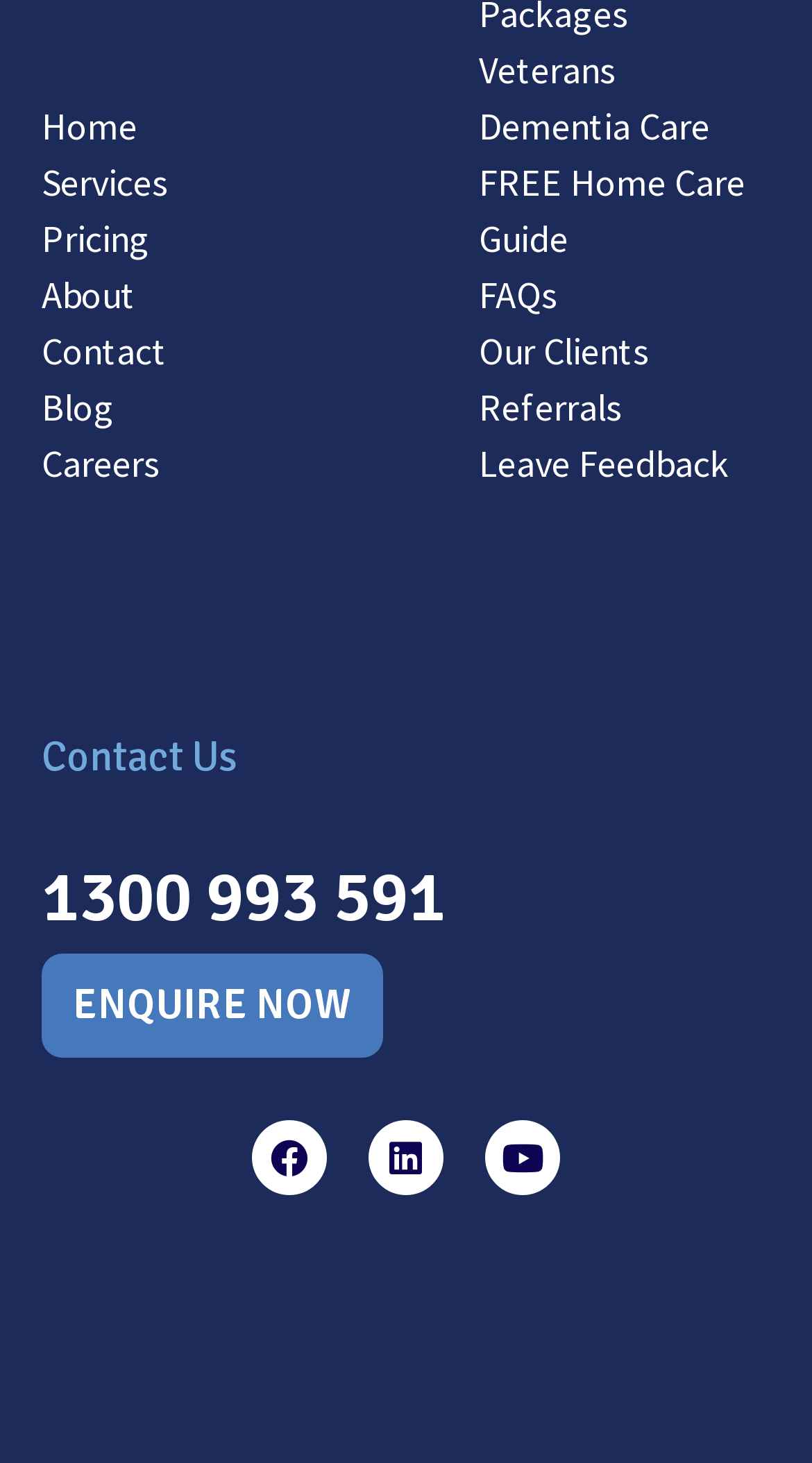How many navigation links are on the top left?
Based on the image, provide your answer in one word or phrase.

6